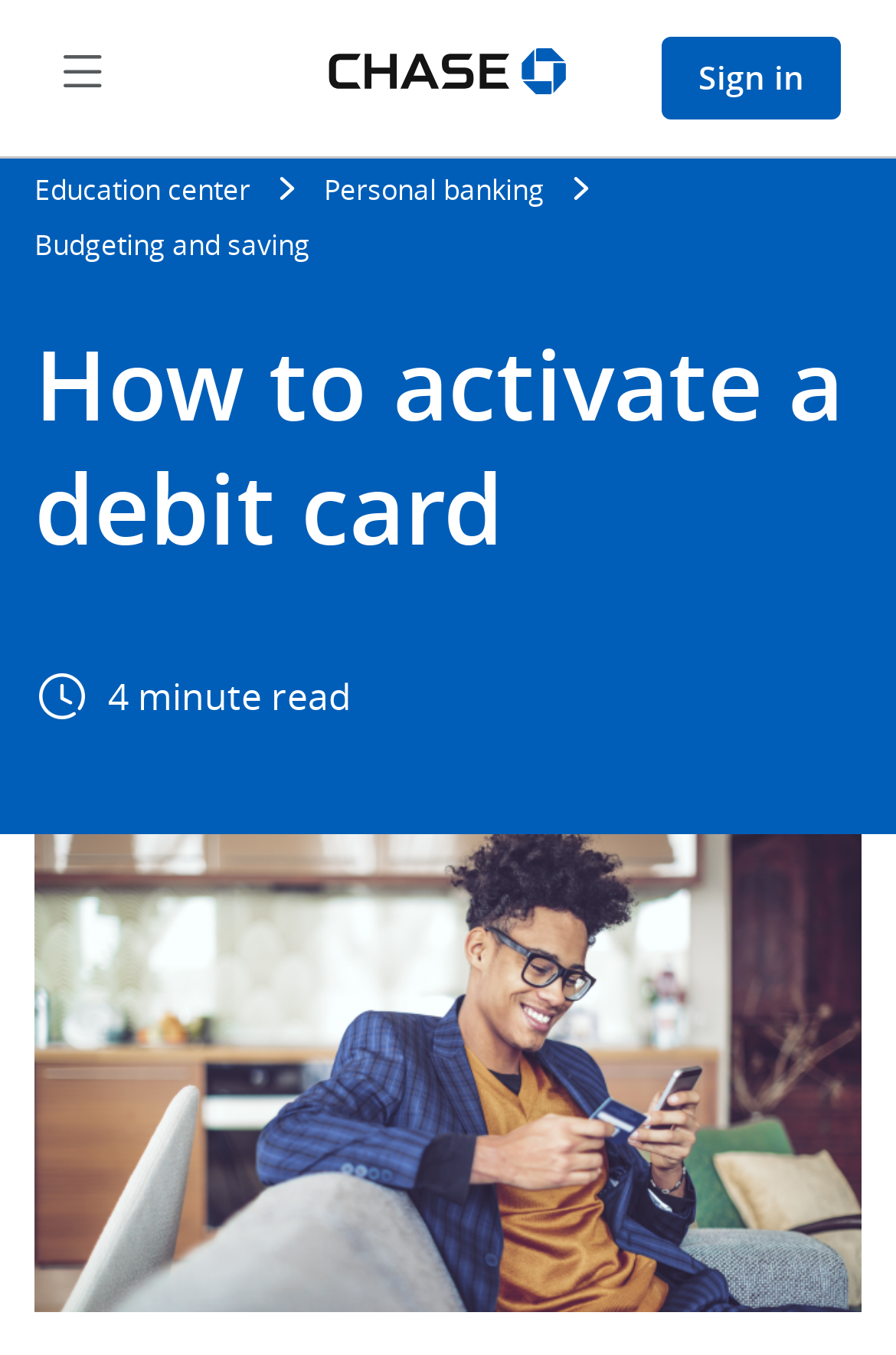Identify the title of the webpage and provide its text content.

How to activate a debit card